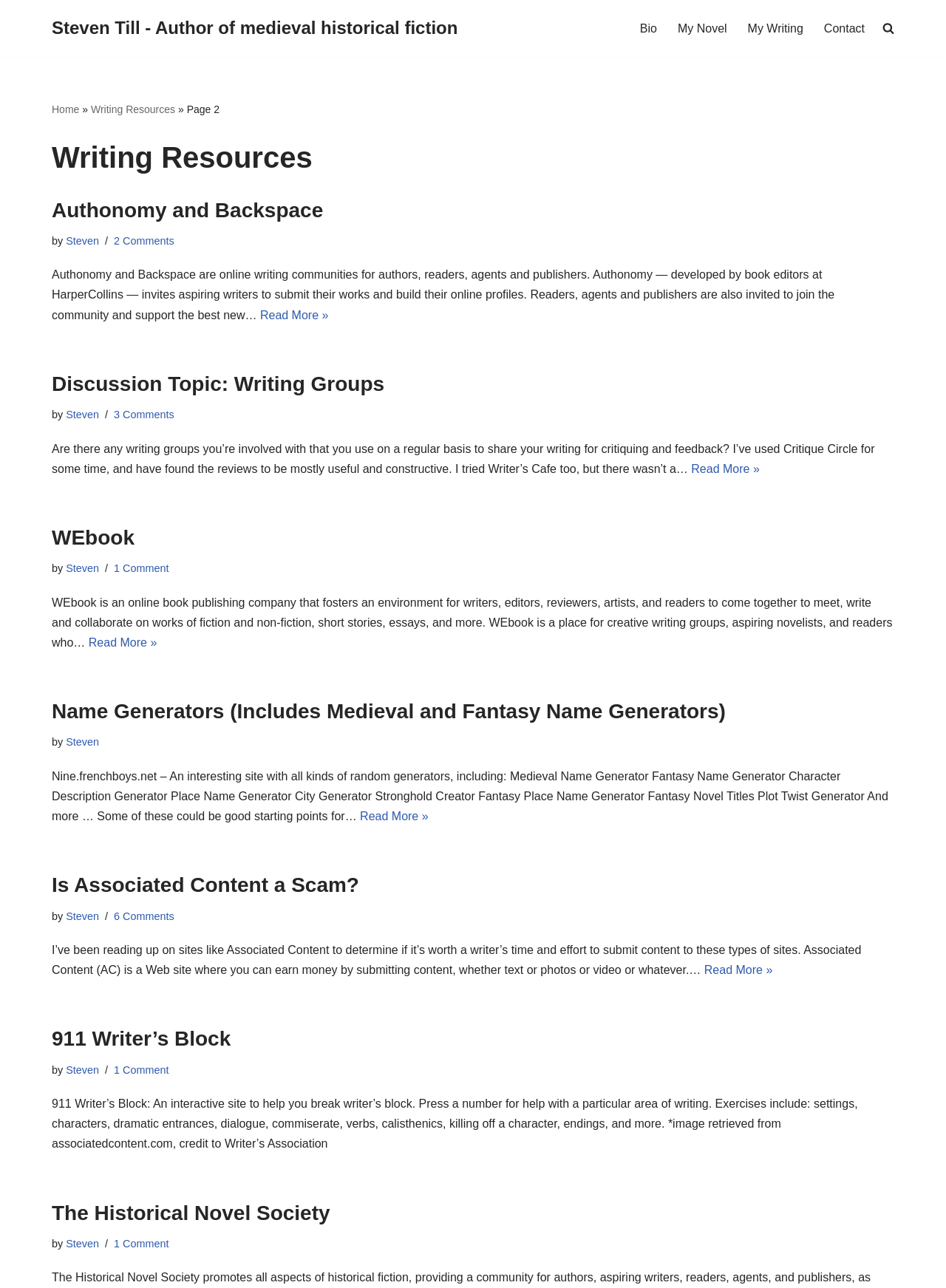How many comments are there on the article 'Is Associated Content a Scam?'?
Please provide a single word or phrase as your answer based on the image.

6 Comments